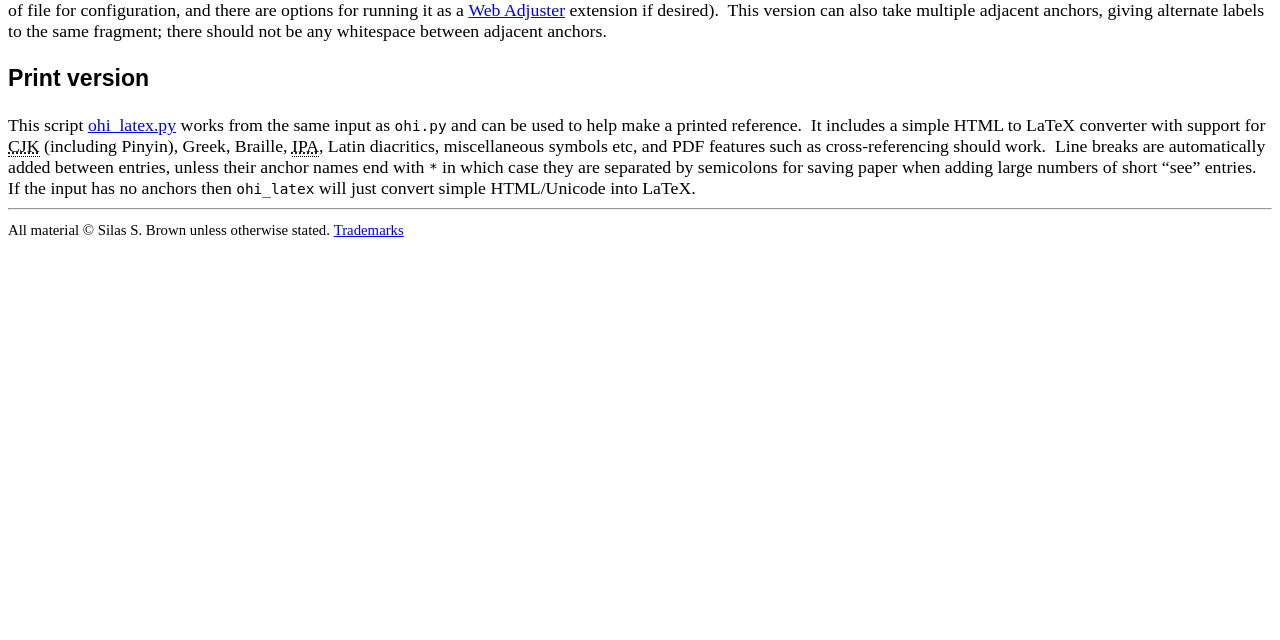Locate the bounding box of the UI element defined by this description: "Trademarks". The coordinates should be given as four float numbers between 0 and 1, formatted as [left, top, right, bottom].

[0.261, 0.346, 0.315, 0.371]